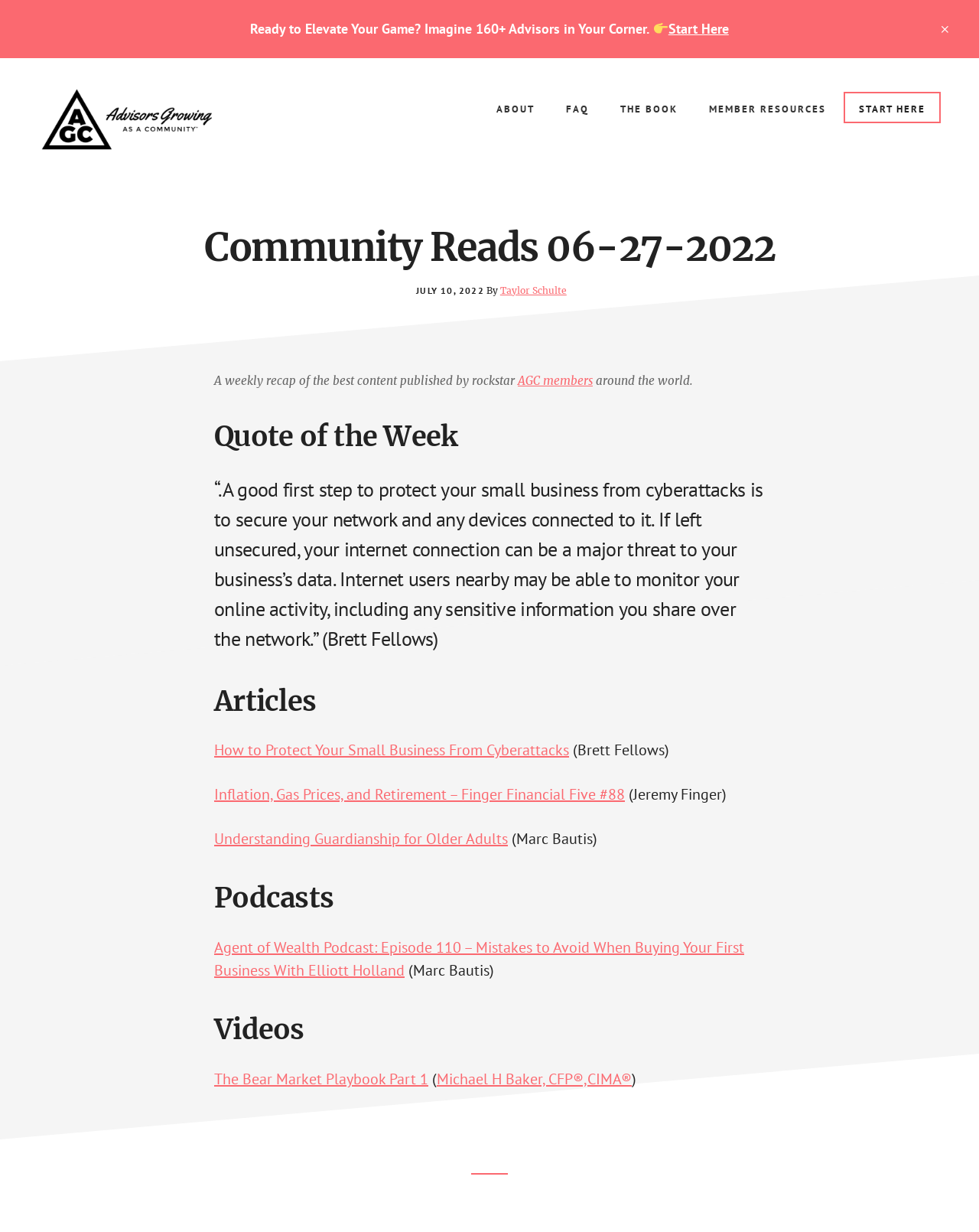Locate the bounding box coordinates of the clickable area needed to fulfill the instruction: "Click on 'Start Here'".

[0.683, 0.016, 0.744, 0.03]